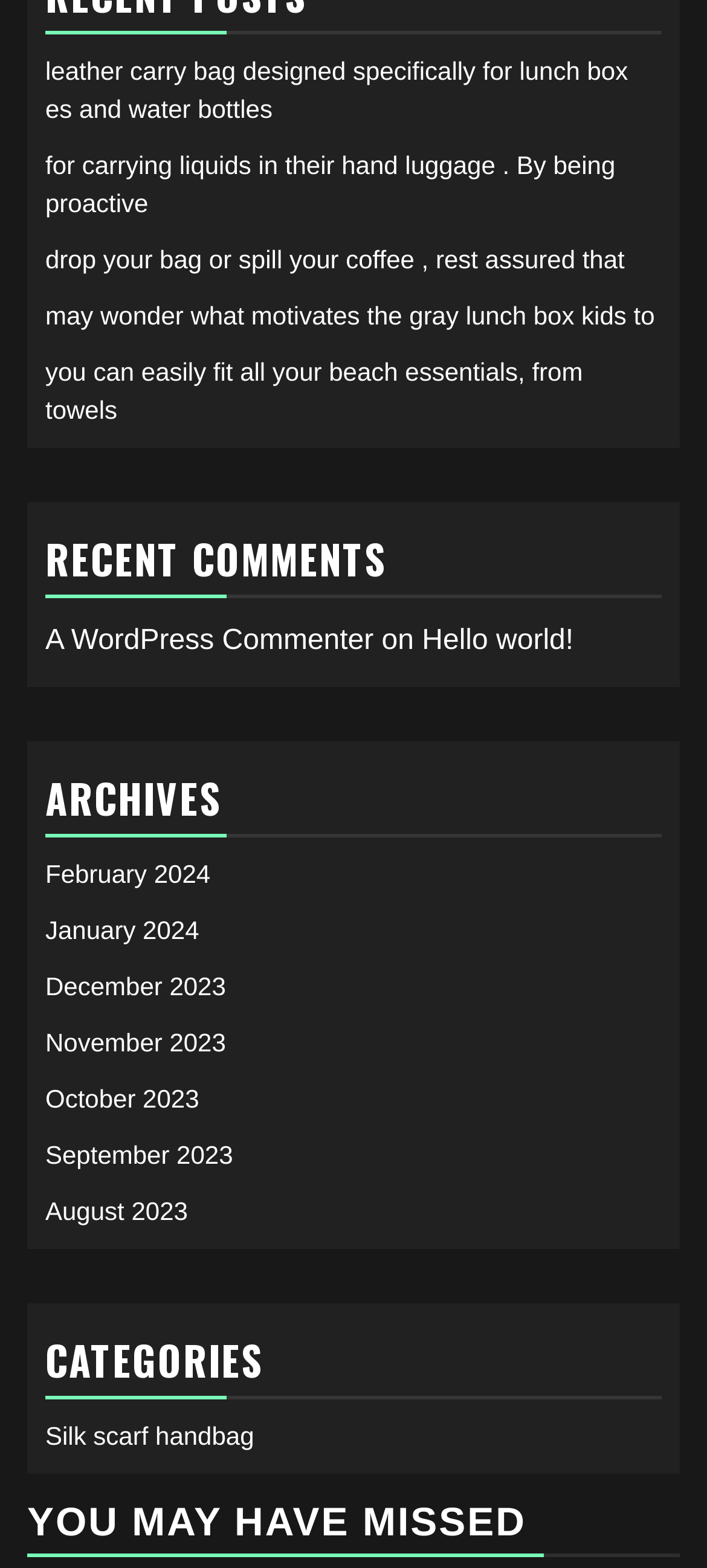Analyze the image and deliver a detailed answer to the question: How many archives are listed?

I found the archives section on the webpage, which has a heading 'ARCHIVES'. Under this section, I counted 6 links to different months, namely February 2024, January 2024, December 2023, November 2023, October 2023, and September 2023.